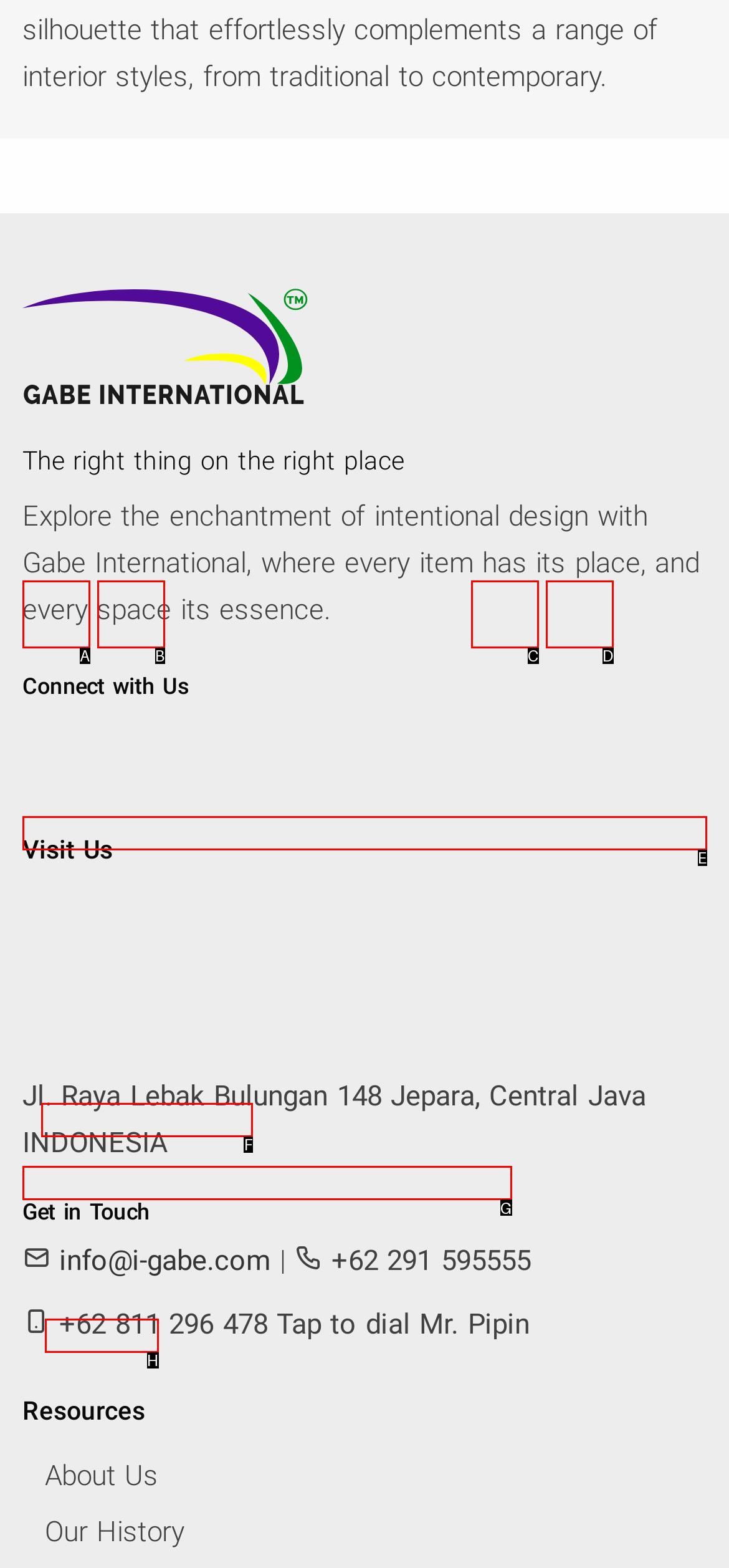From the available choices, determine which HTML element fits this description: alt="Gabe International Tweets" Respond with the correct letter.

A